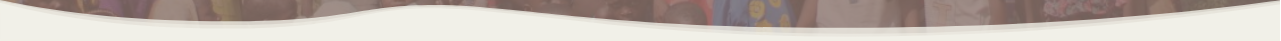Give a thorough description of the image, including any visible elements and their relationships.

The image features a vibrant and colorful abstract design, characterized by wavy lines and a blend of rich hues that evoke a sense of movement and fluidity. The top portion of the image has varied textures and patterns, creating a visually dynamic backdrop. This aesthetic aligns with the theme of creativity and exploration, which resonates with the content of the webpage titled "What *does* the Bible teach us? – Work in progress." The webpage appears to explore theological insights, potentially discussing the intersection of faith and cultural expressions, as indicated by references to various topics such as "Topics" and items related to family, music, and literature. The design of the image might serve as an engaging entry point for visitors, inviting them to delve deeper into the discussions presented on the page.